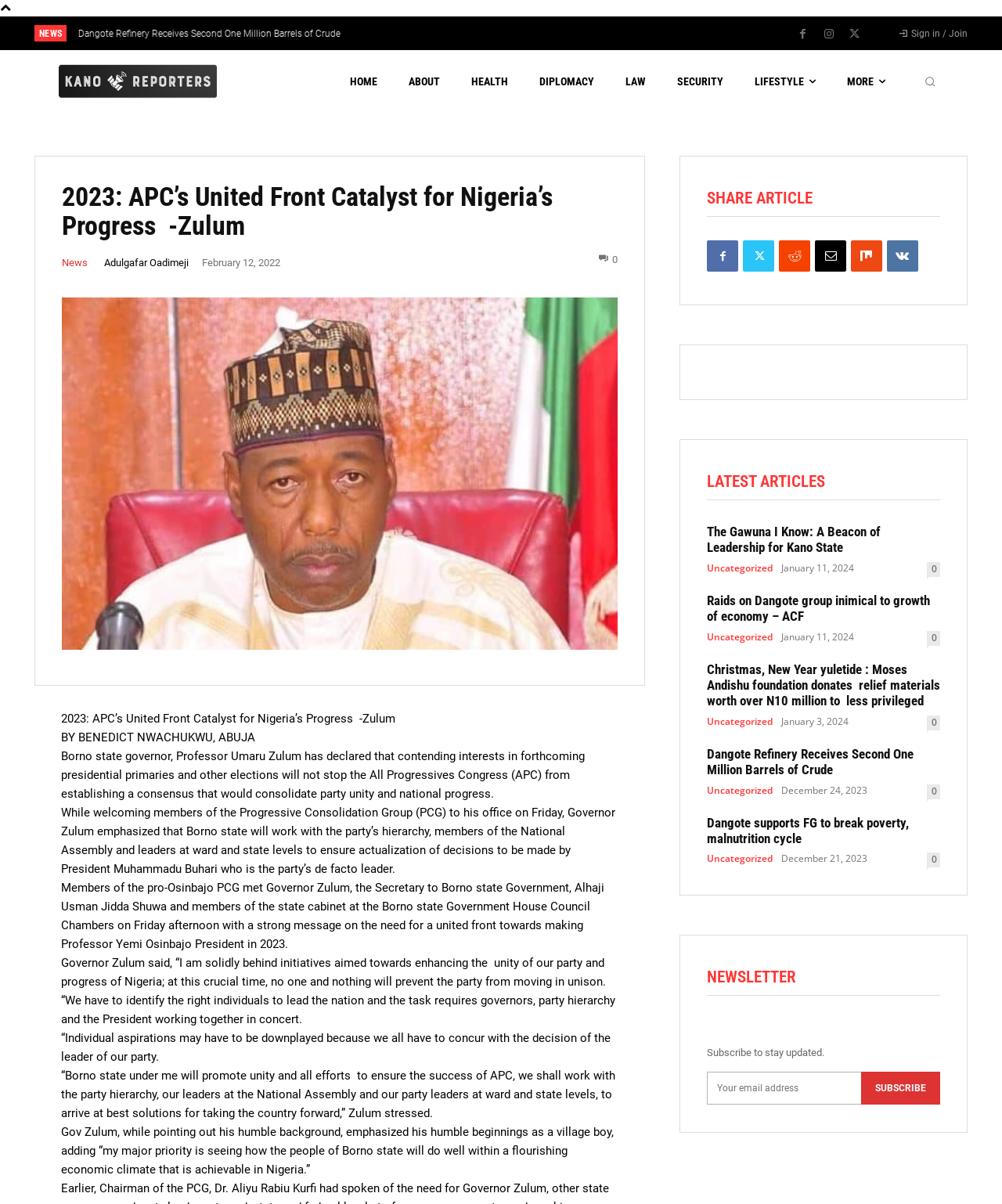What is the date of the news article 'Raids on Dangote group inimical to growth of economy – ACF'?
Answer with a single word or phrase by referring to the visual content.

January 11, 2024